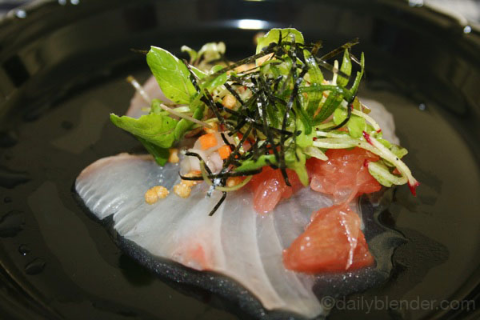What is the color of the plate?
From the screenshot, provide a brief answer in one word or phrase.

Black